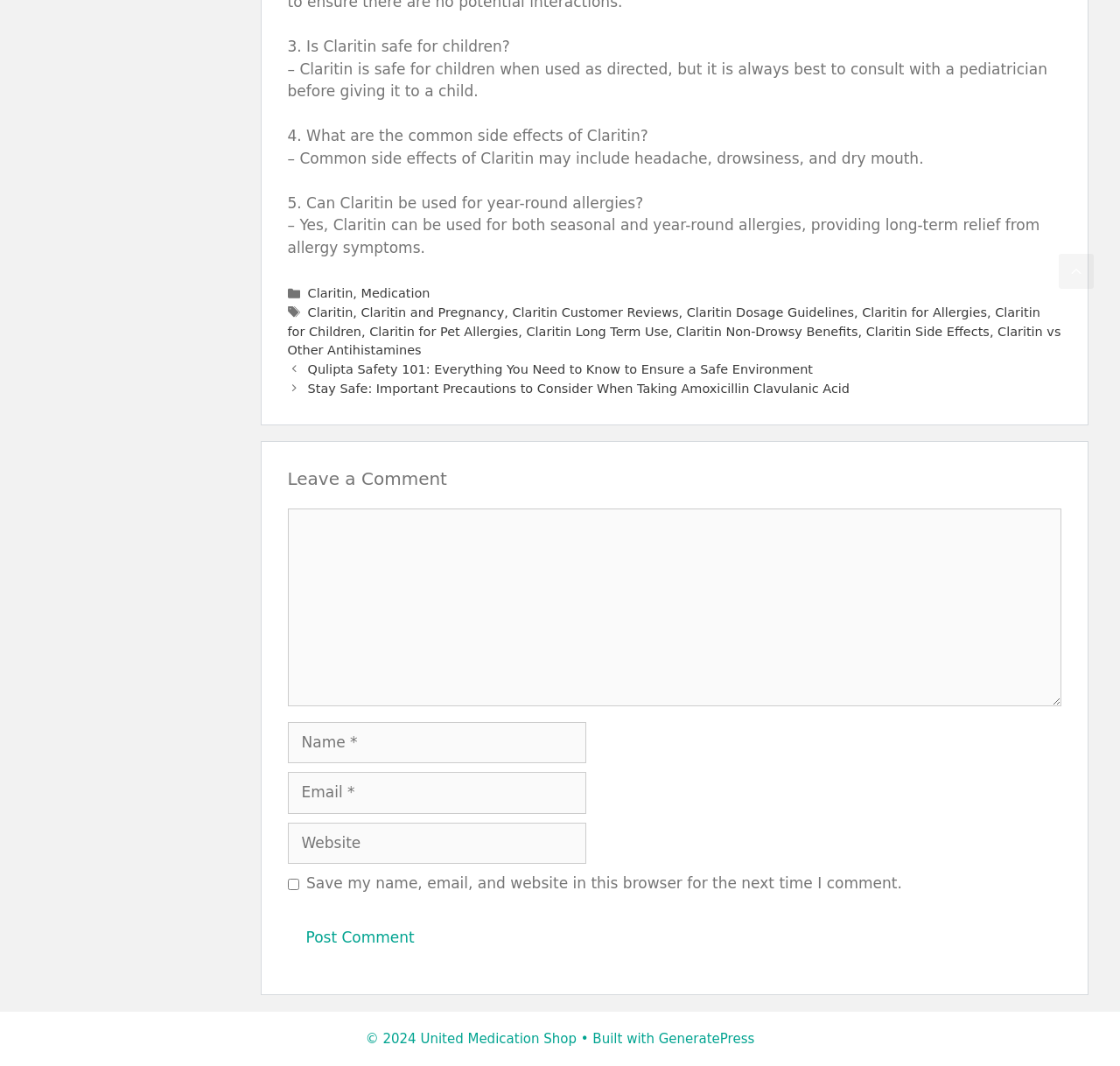Based on the image, provide a detailed and complete answer to the question: 
What is the last link in the 'Posts' navigation?

I looked at the 'Posts' navigation section and found the last link, which is 'Qulipta Safety 101: Everything You Need to Know to Ensure a Safe Environment'.